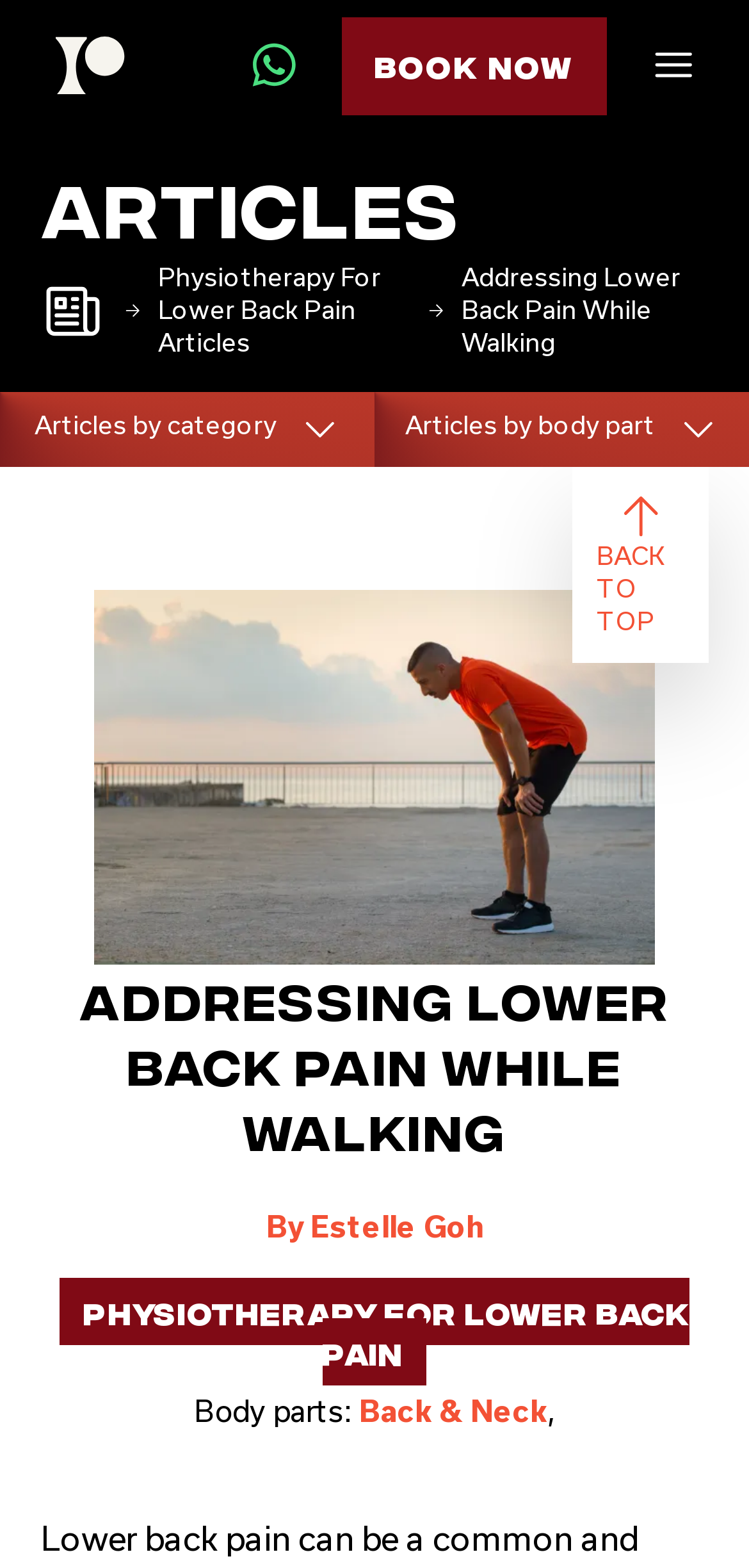Please identify the bounding box coordinates of the element that needs to be clicked to perform the following instruction: "Read articles by category".

[0.0, 0.25, 0.5, 0.298]